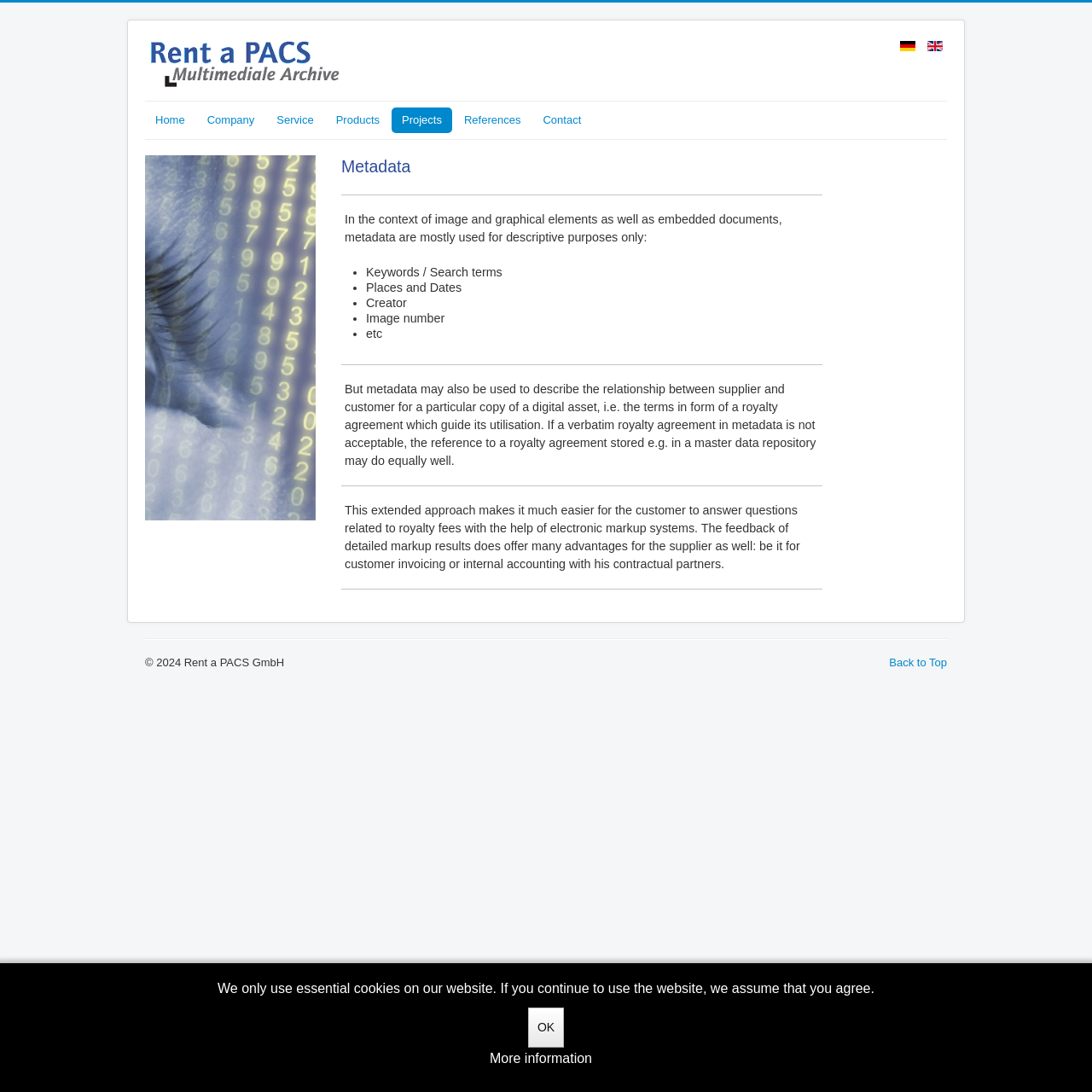Provide a thorough description of this webpage.

The webpage appears to be a company website, specifically Rent a PACS GmbH, with a focus on metadata. At the top left, there is a logo and a link to the company's homepage, accompanied by language selection options (Deutsch and English (UK)) on the top right. 

Below the language options, there is a navigation menu with links to various sections, including Home, Company, Service, Products, Projects, References, and Contact. 

The main content area begins below the navigation menu, where a brief introduction to metadata is provided. The text explains that metadata is used for descriptive purposes, such as keywords, search terms, places, dates, creators, and image numbers. 

Further down, the text elaborates on the extended approach to metadata, which includes describing the relationship between suppliers and customers, including royalty agreements. This approach is said to make it easier for customers to answer questions related to royalty fees and provides advantages for suppliers in customer invoicing and internal accounting.

At the bottom of the page, there is a horizontal separator, followed by a link to return to the top of the page and a copyright notice. A cookie policy notification is displayed at the very bottom, with options to agree or learn more.